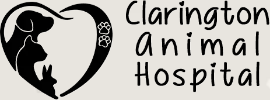What type of font is used for the hospital's name?
Use the screenshot to answer the question with a single word or phrase.

Warm, friendly font